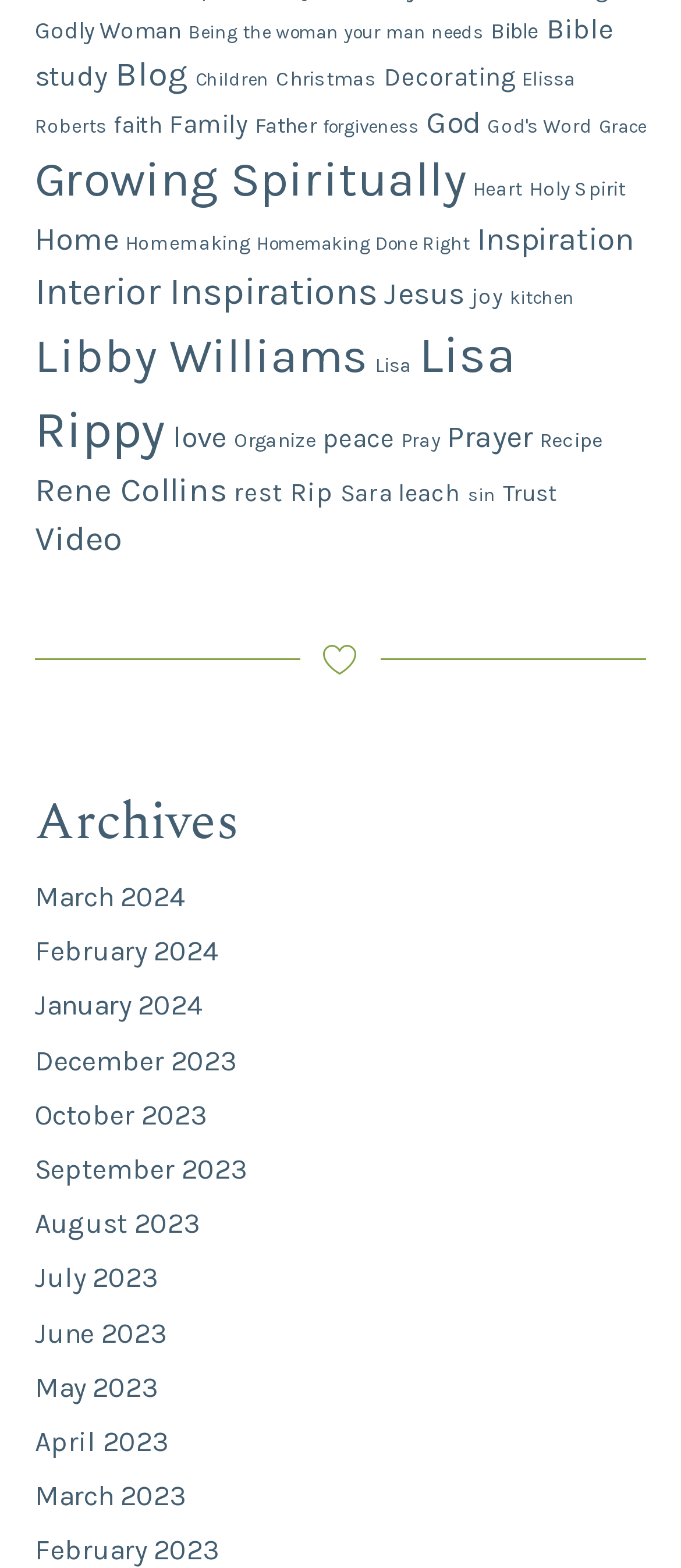Find the bounding box coordinates for the HTML element described in this sentence: "August 2023". Provide the coordinates as four float numbers between 0 and 1, in the format [left, top, right, bottom].

[0.051, 0.77, 0.292, 0.791]